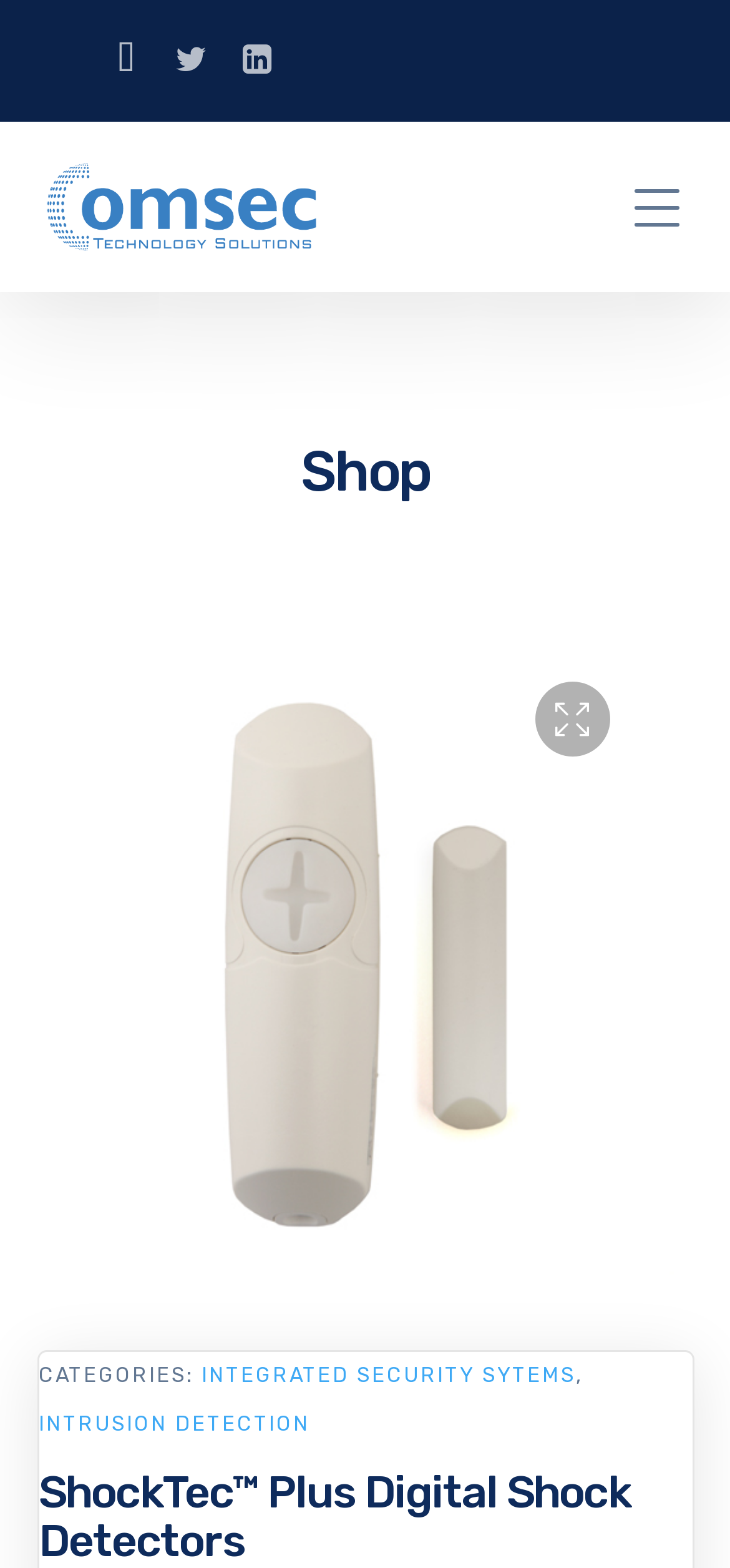Provide a brief response using a word or short phrase to this question:
How many categories are listed?

2